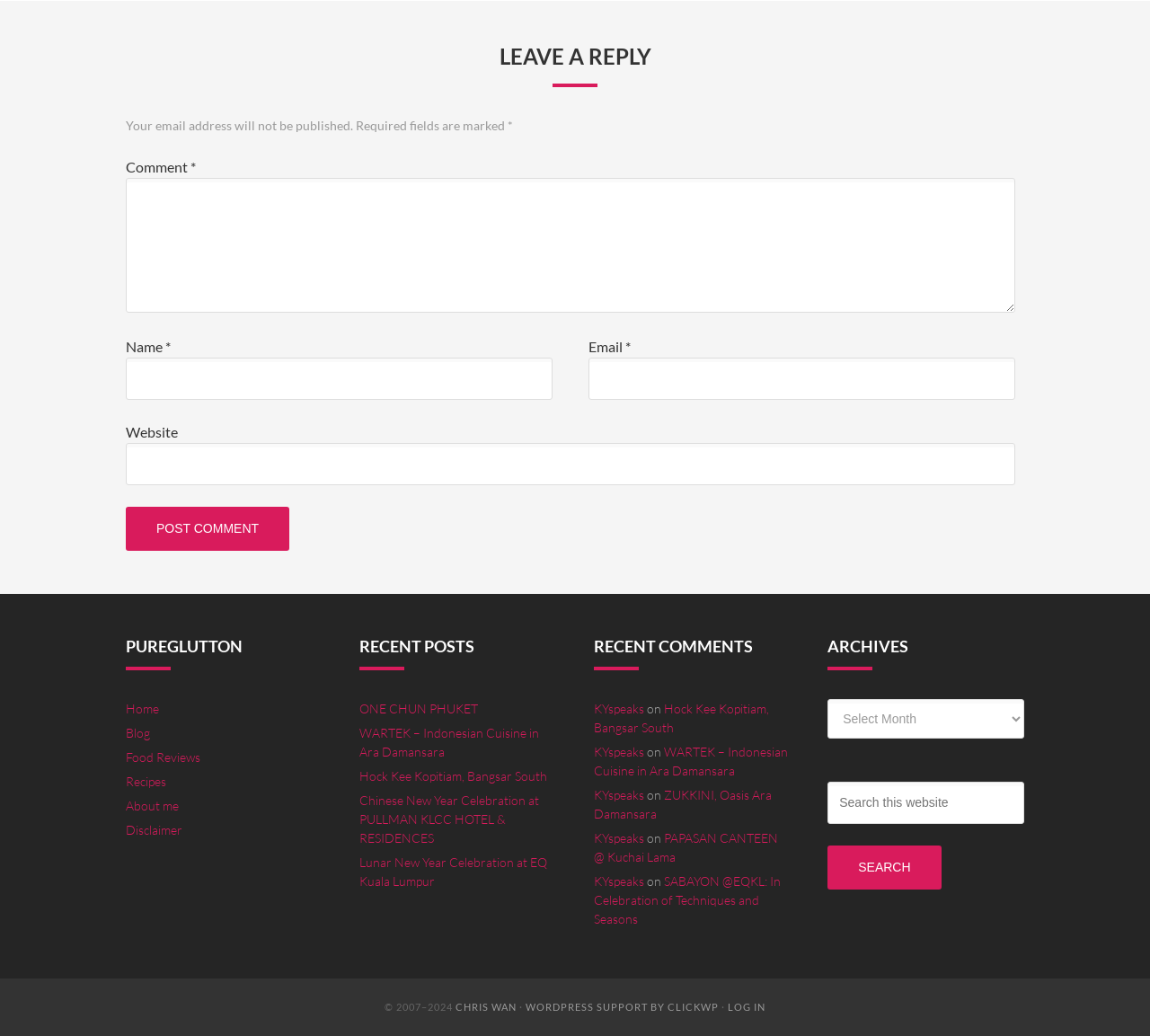Please find the bounding box coordinates of the section that needs to be clicked to achieve this instruction: "leave a comment".

[0.109, 0.172, 0.883, 0.302]